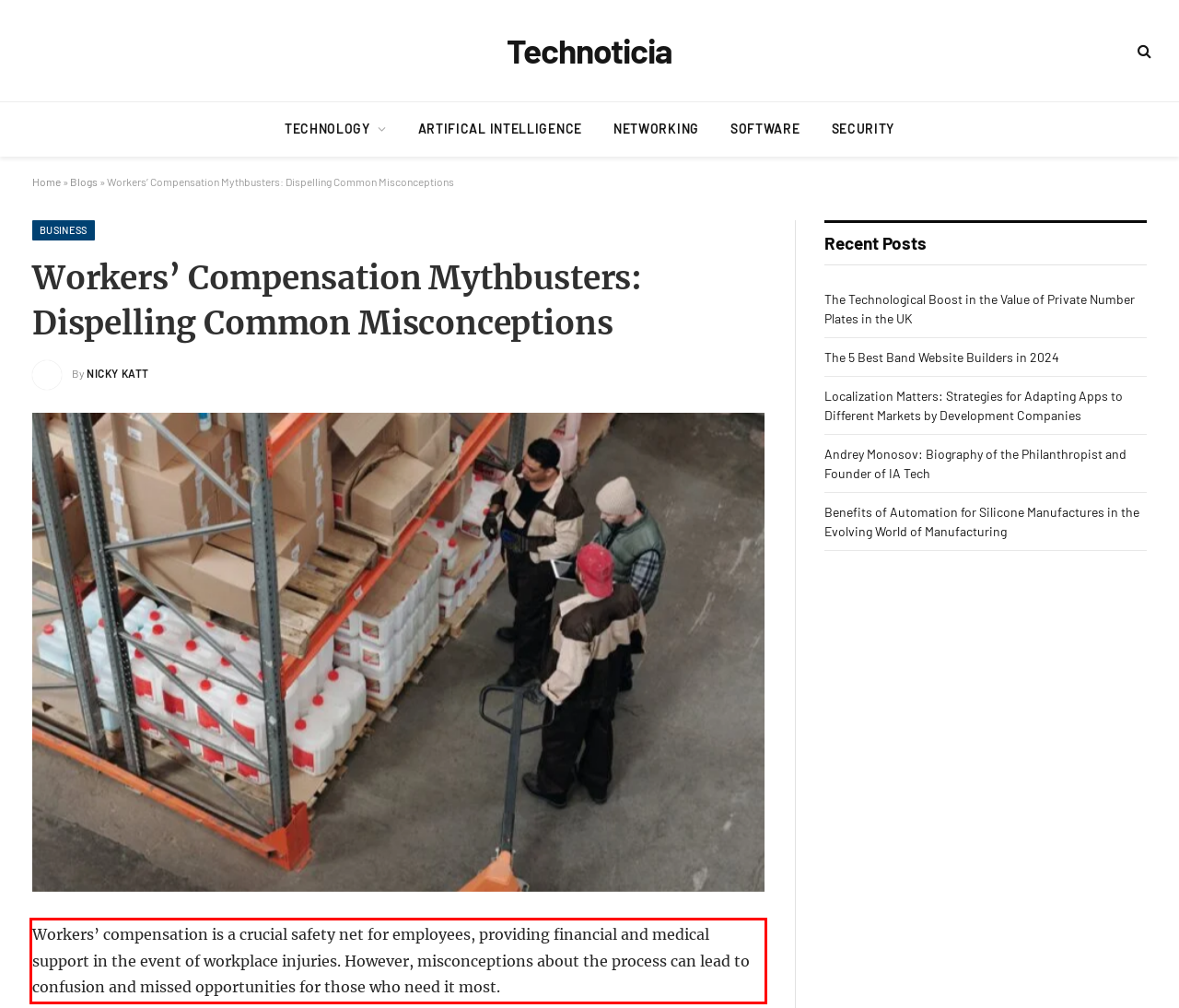You are provided with a screenshot of a webpage that includes a UI element enclosed in a red rectangle. Extract the text content inside this red rectangle.

Workers’ compensation is a crucial safety net for employees, providing financial and medical support in the event of workplace injuries. However, misconceptions about the process can lead to confusion and missed opportunities for those who need it most.